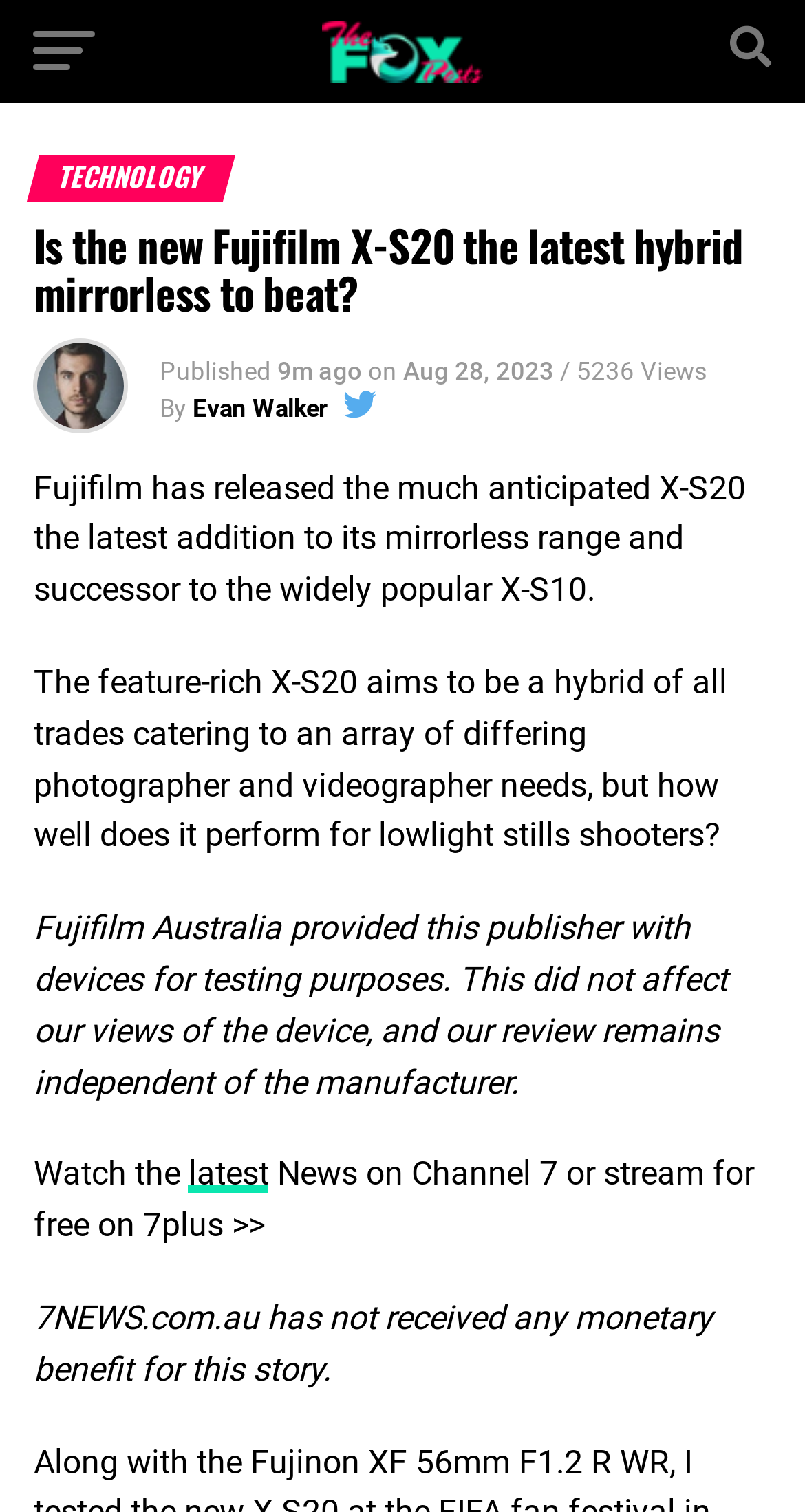Provide the bounding box coordinates for the UI element that is described by this text: "parent_node: Articles in this section". The coordinates should be in the form of four float numbers between 0 and 1: [left, top, right, bottom].

None